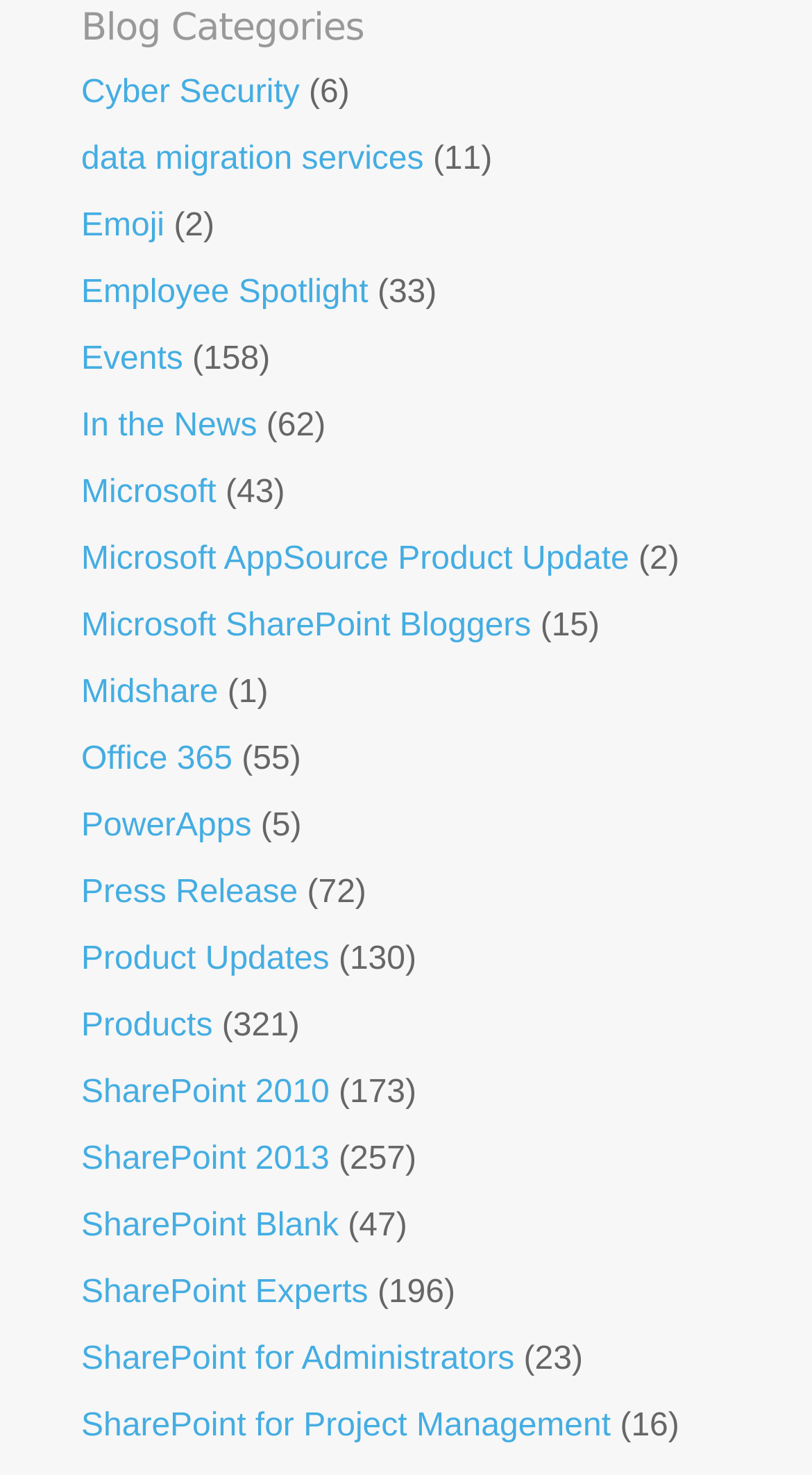Respond with a single word or short phrase to the following question: 
What is the category with the most articles?

Products